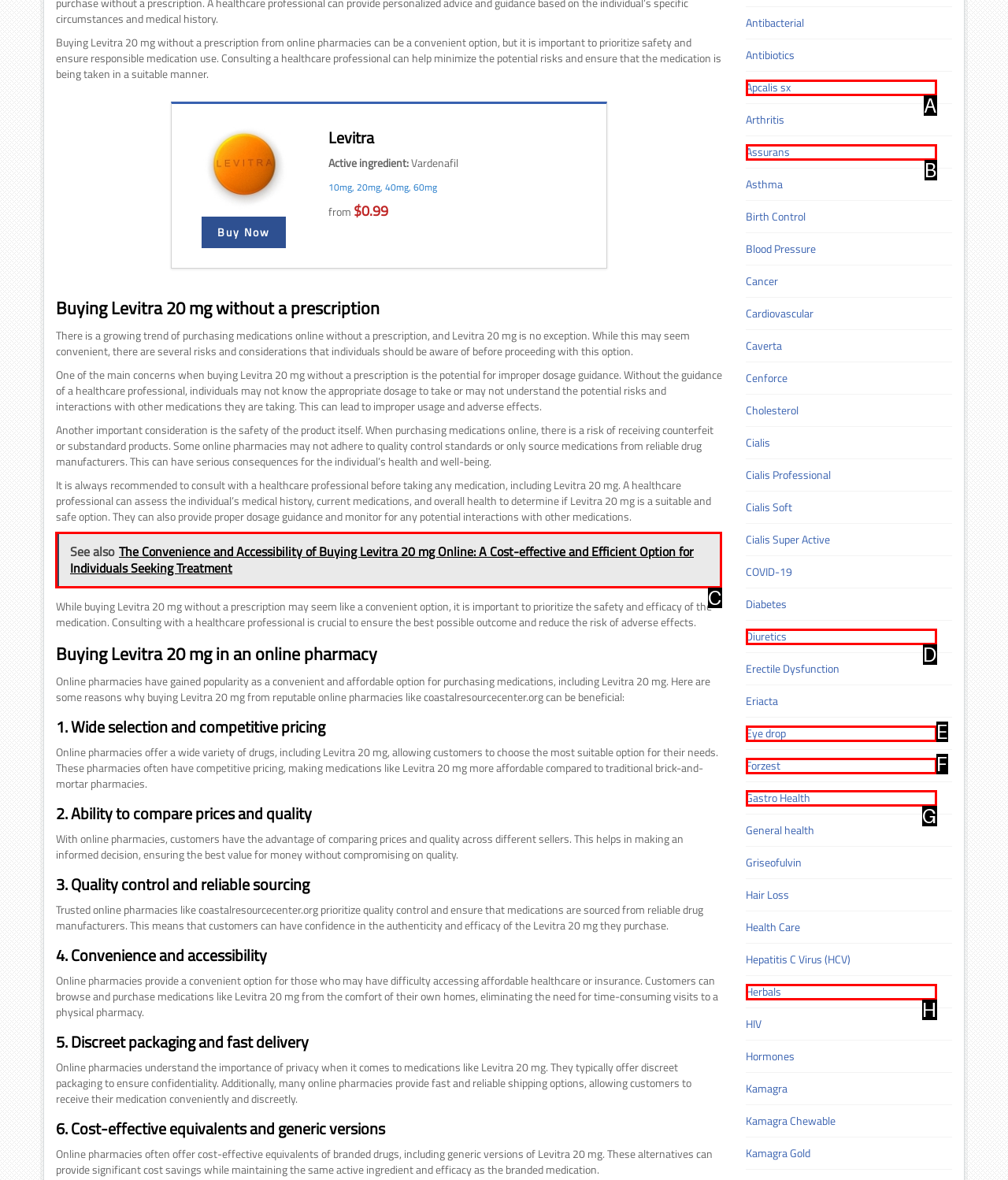Find the correct option to complete this instruction: Read more about 'The Convenience and Accessibility of Buying Levitra 20 mg Online'. Reply with the corresponding letter.

C